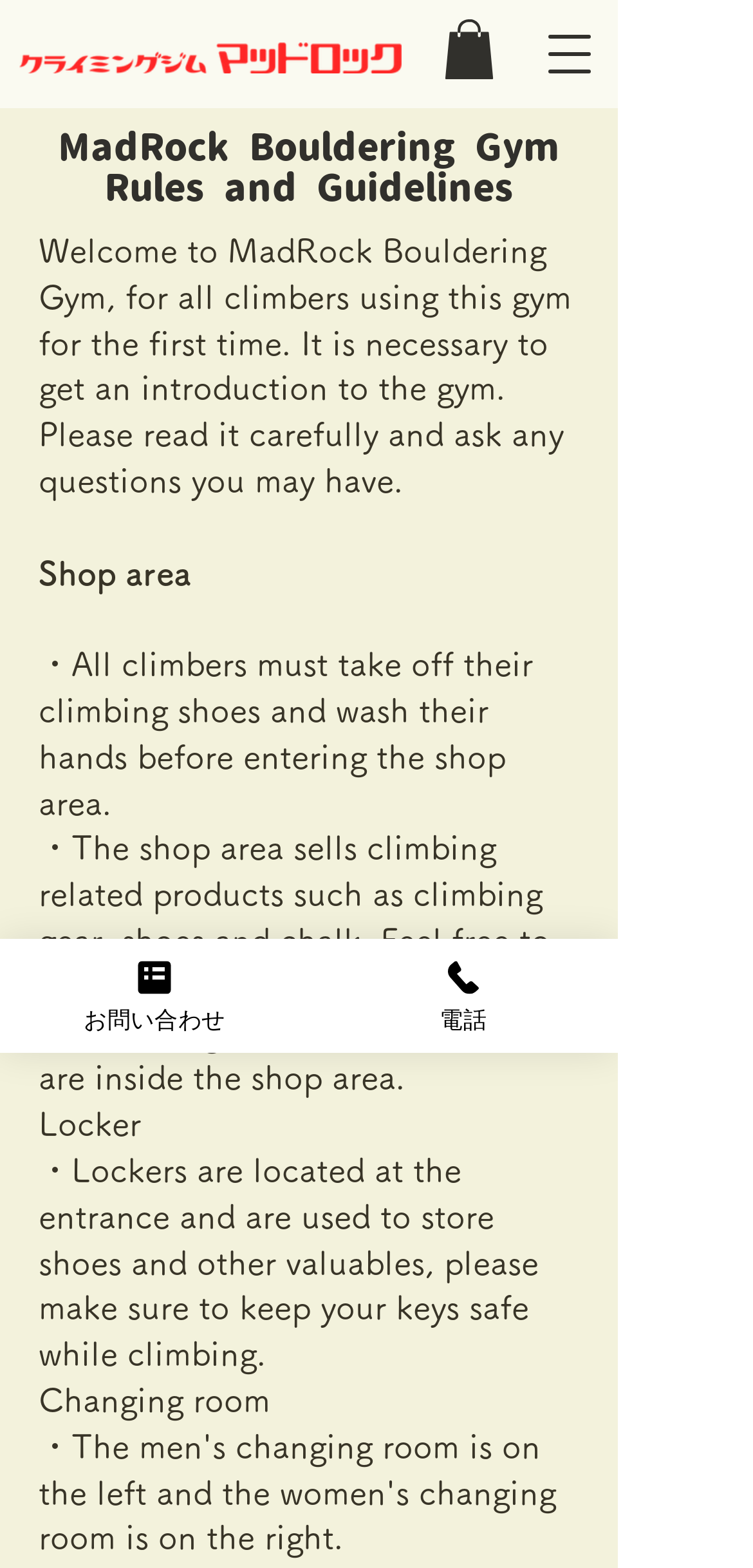What is the purpose of the lockers?
Relying on the image, give a concise answer in one word or a brief phrase.

Store shoes and valuables